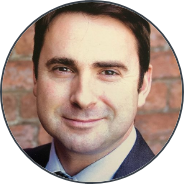Summarize the image with a detailed description that highlights all prominent details.

This image features a professional portrait of Patrick Mallon, a solicitor specializing in slip, trip, and fall claims. He is presented against a textured brick background, giving a warm yet professional ambiance. Patrick is depicted with a friendly smile, dressed in smart attire suitable for a legal professional, which reflects his approachable demeanor. Part of the "Meet The Team" section, this image highlights his role in assisting clients with their legal needs, particularly those concerning personal injury claims.